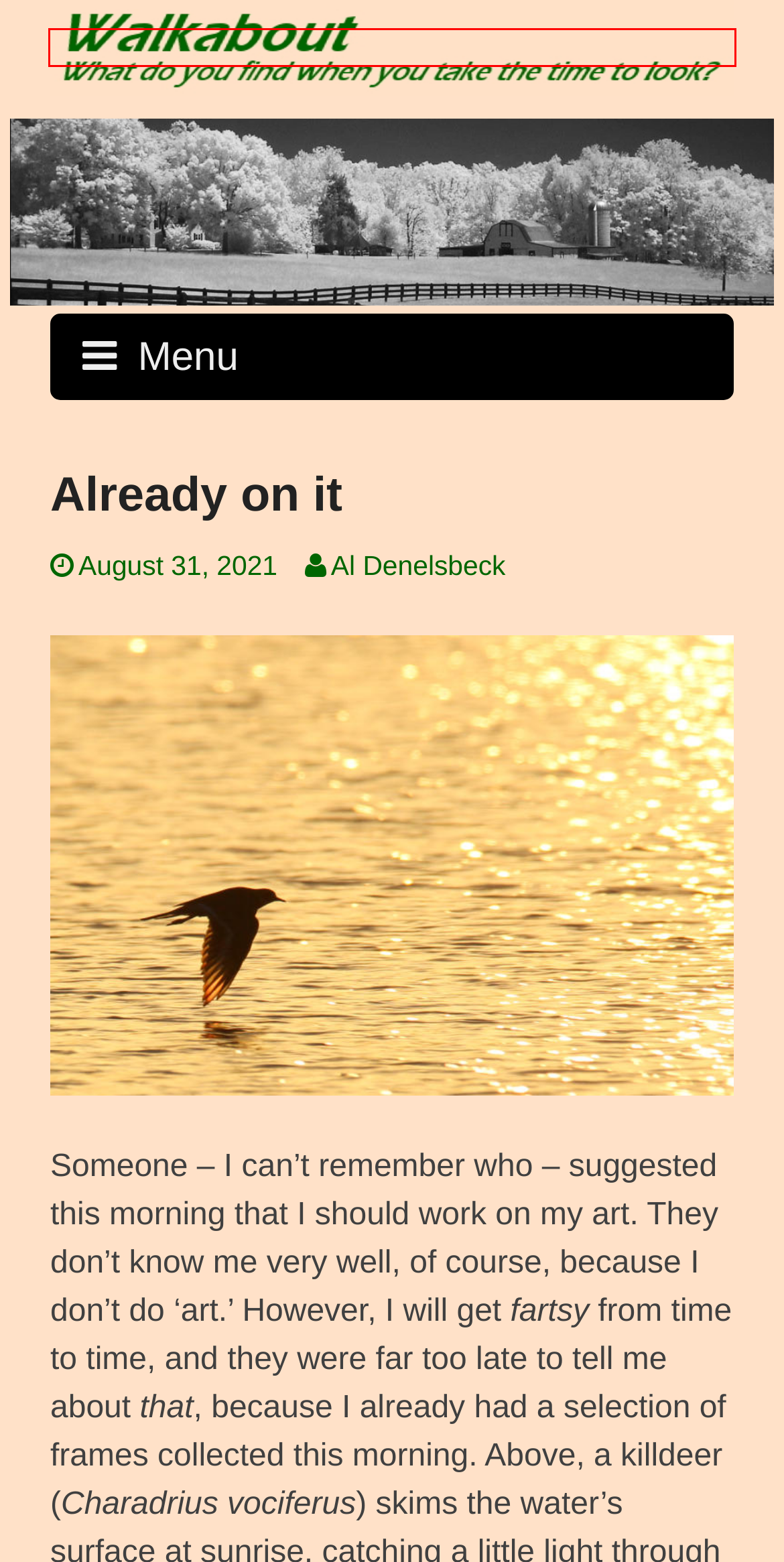Look at the screenshot of a webpage, where a red bounding box highlights an element. Select the best description that matches the new webpage after clicking the highlighted element. Here are the candidates:
A. Science & Evolution – Walkabout
B. Al Denelsbeck – Walkabout
C. July to me? – Walkabout
D. Geologic Podcast
E. Book Review – Walkabout
F. Profiles of Nature 35 – Walkabout
G. Christmas day in the morning – Walkabout
H. Walkabout – What do you find when you take the time to look?

H